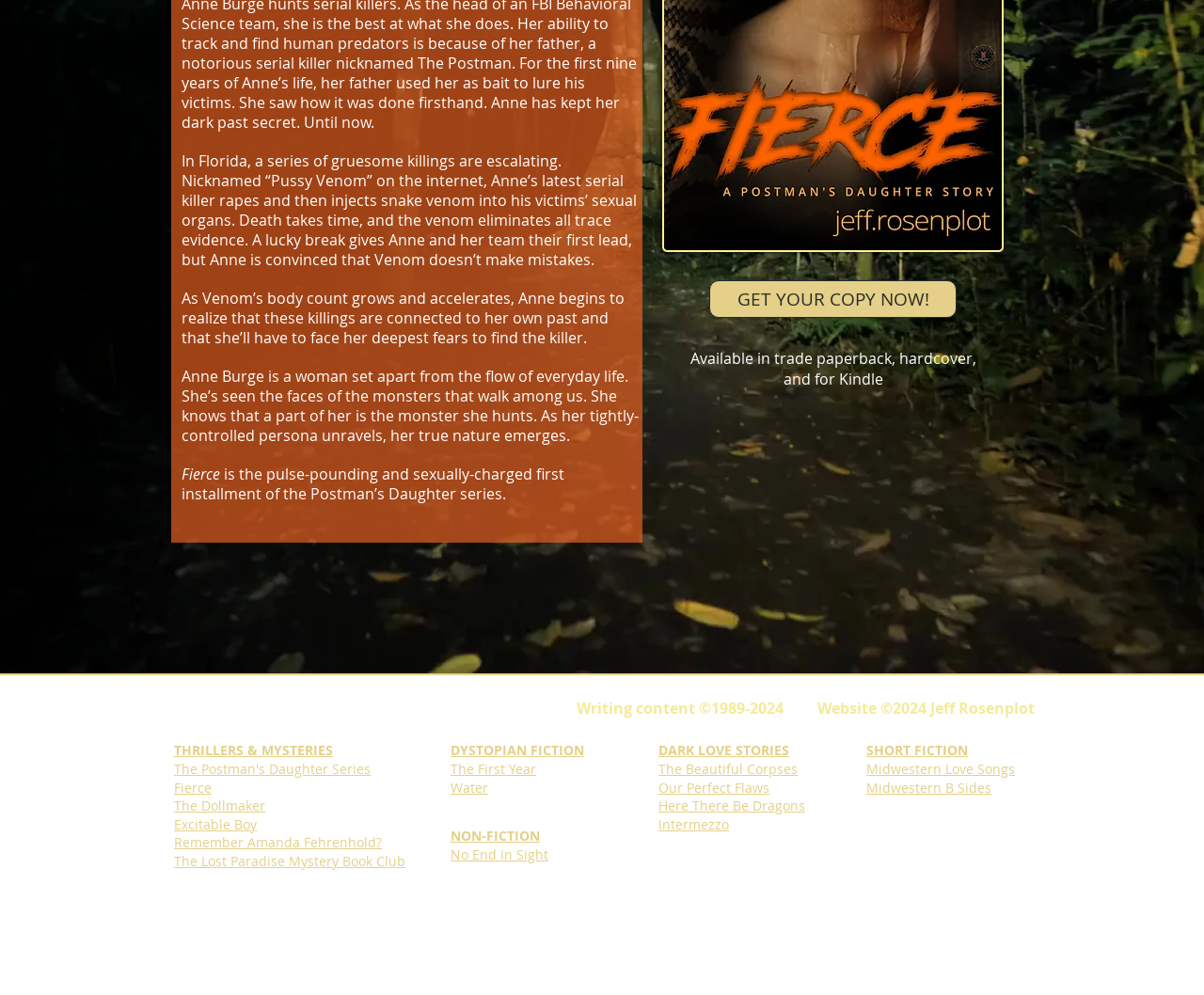Identify the bounding box of the UI element that matches this description: "No End In Sight".

[0.374, 0.85, 0.455, 0.868]